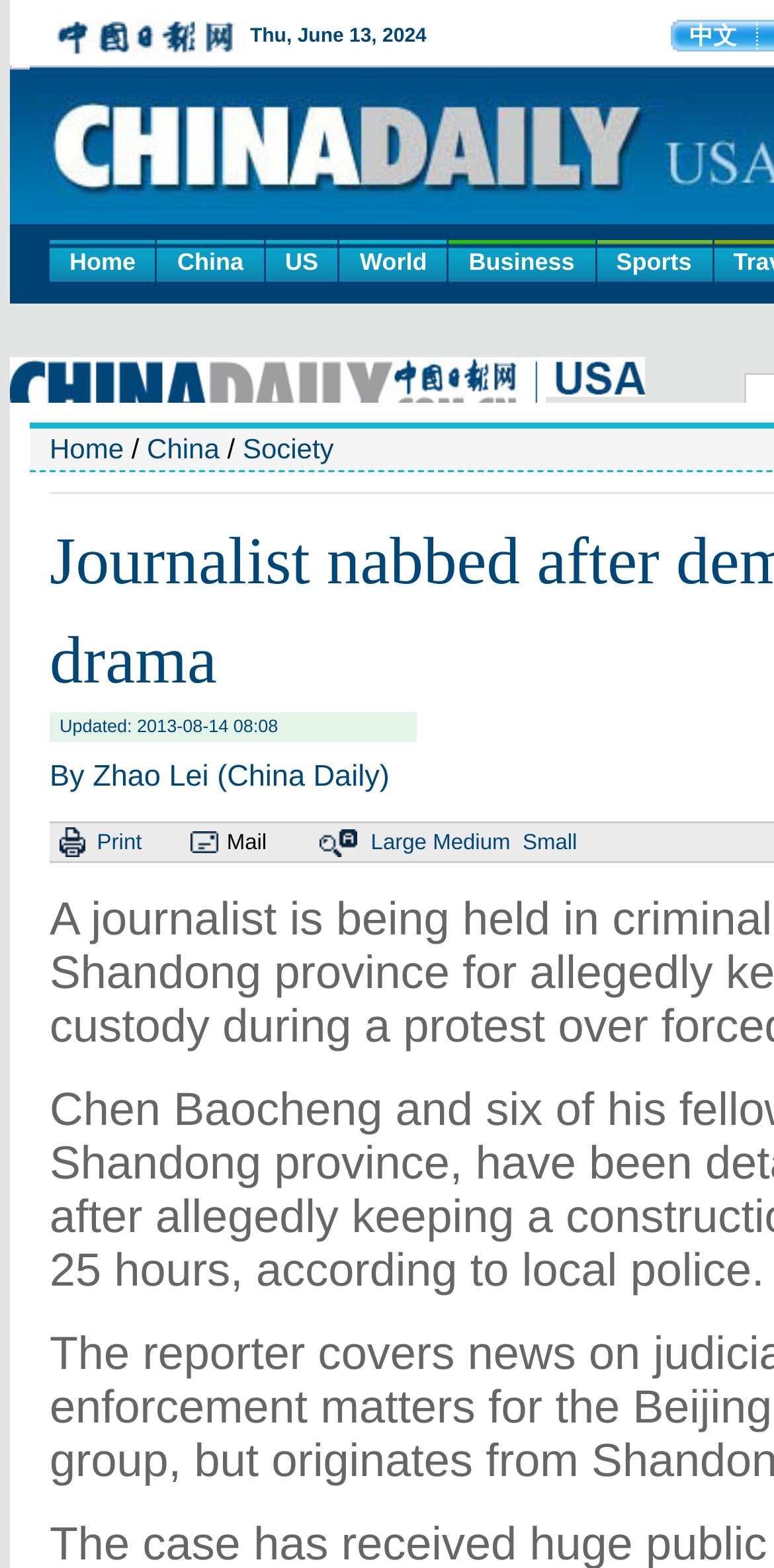Please specify the coordinates of the bounding box for the element that should be clicked to carry out this instruction: "view Society news". The coordinates must be four float numbers between 0 and 1, formatted as [left, top, right, bottom].

[0.314, 0.276, 0.431, 0.296]